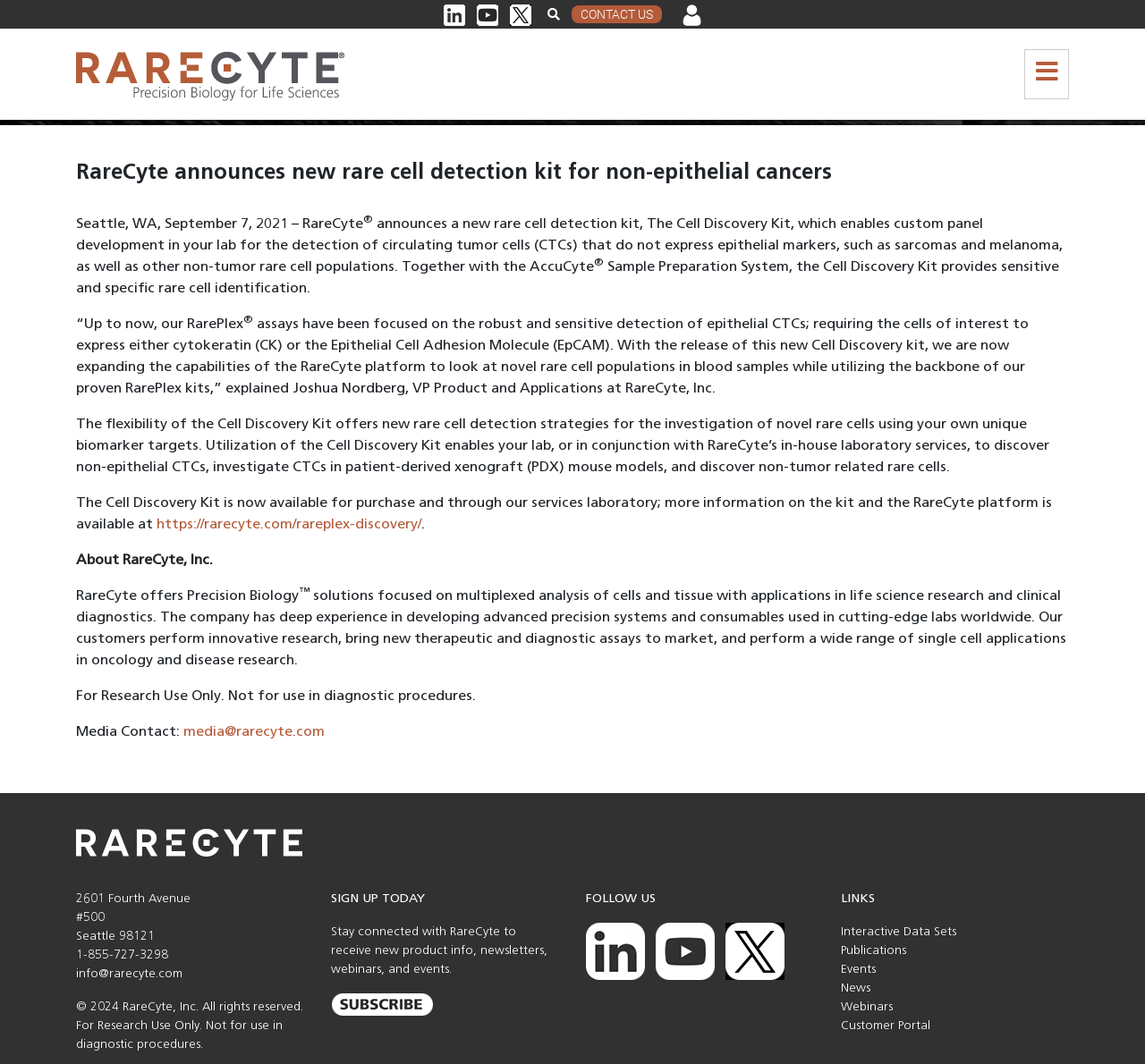Locate and provide the bounding box coordinates for the HTML element that matches this description: "parent_node: FOLLOW US".

[0.512, 0.888, 0.563, 0.9]